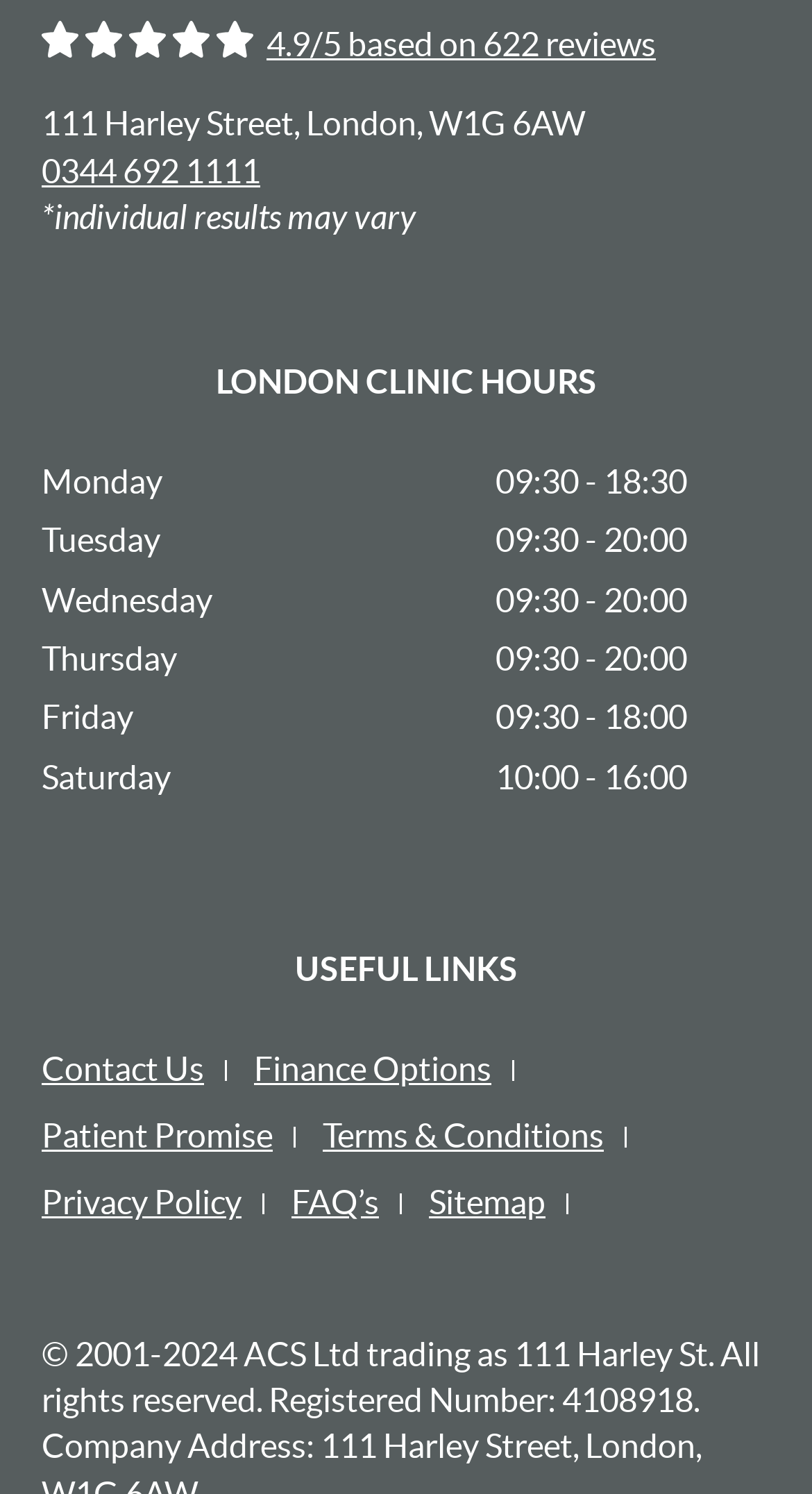Extract the bounding box coordinates of the UI element described: "0344 692 1111". Provide the coordinates in the format [left, top, right, bottom] with values ranging from 0 to 1.

[0.051, 0.101, 0.321, 0.126]